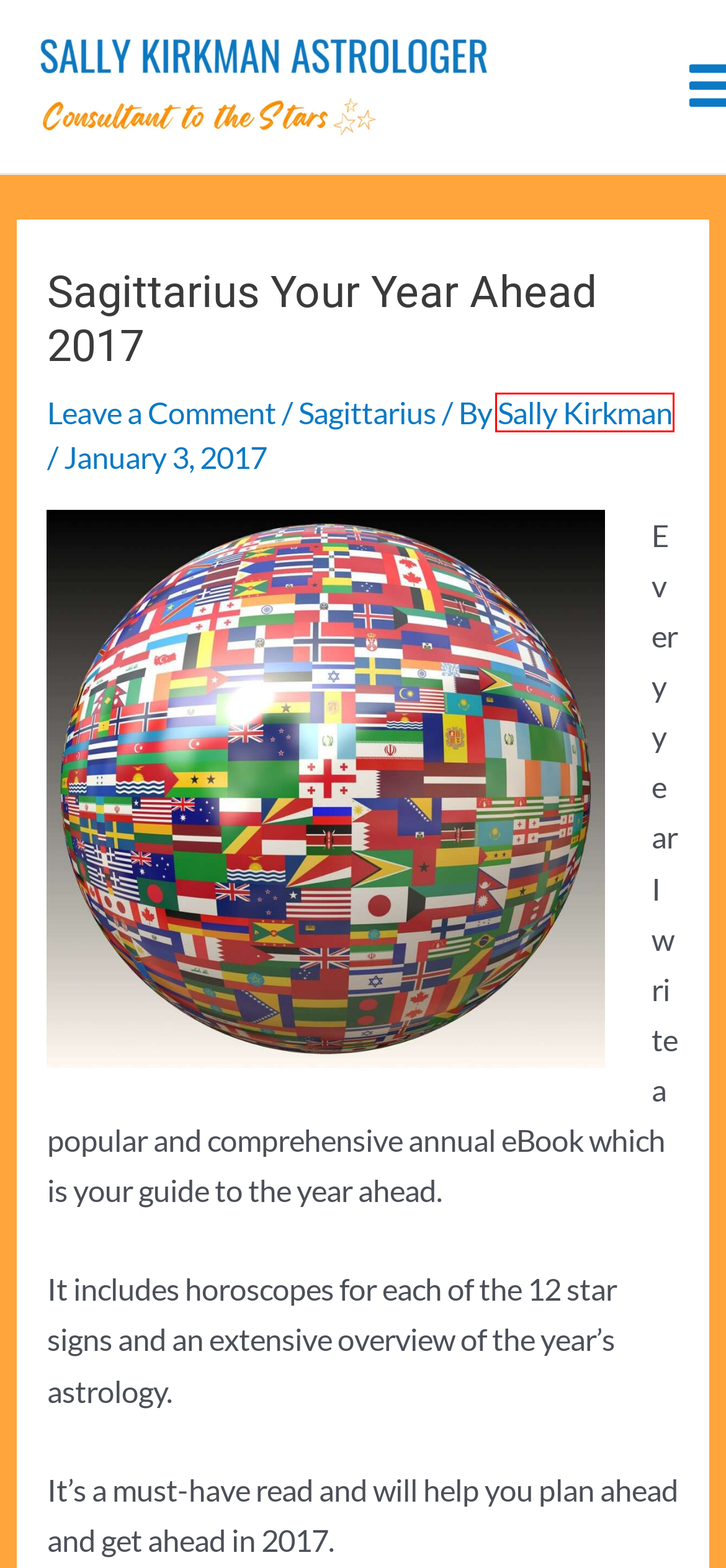Look at the screenshot of a webpage that includes a red bounding box around a UI element. Select the most appropriate webpage description that matches the page seen after clicking the highlighted element. Here are the candidates:
A. Sally Kirkman - UK Astrologer and Consultant to the Stars
B. Sagittarius - Sally Kirkman
C. Monthly Horoscopes by Sally Kirkman
D. Sally Kirkman, Author at Sally Kirkman
E. My account - Sally Kirkman
F. Weekly Horoscopes UK - Sally Kirkman
G. Scorpio Your Year Ahead 2017 - Sally Kirkman
H. Astrology Podcast - Sally Kirkman & Christina Rodenbeck

D